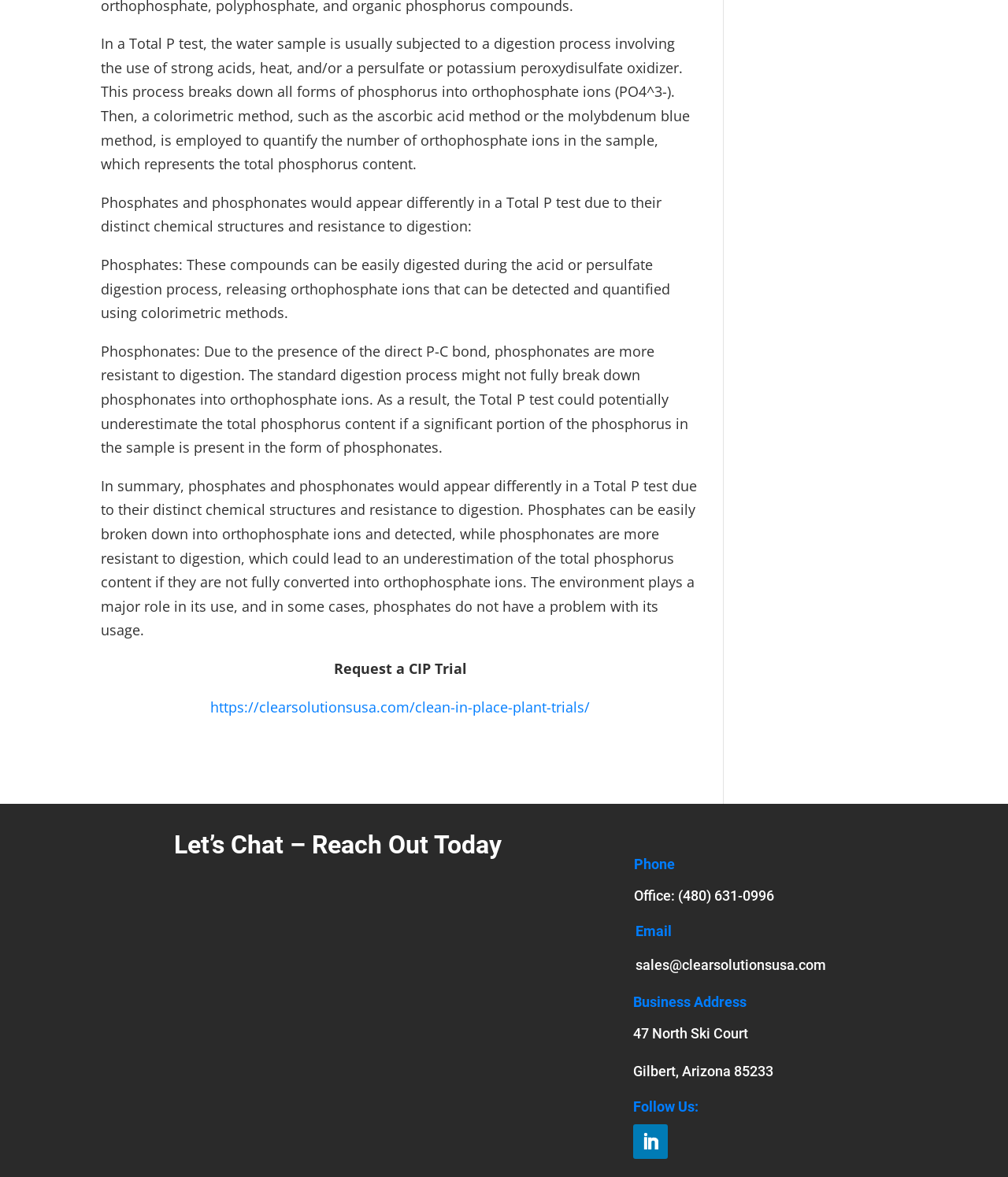Identify the bounding box of the HTML element described as: "Follow".

[0.628, 0.955, 0.662, 0.985]